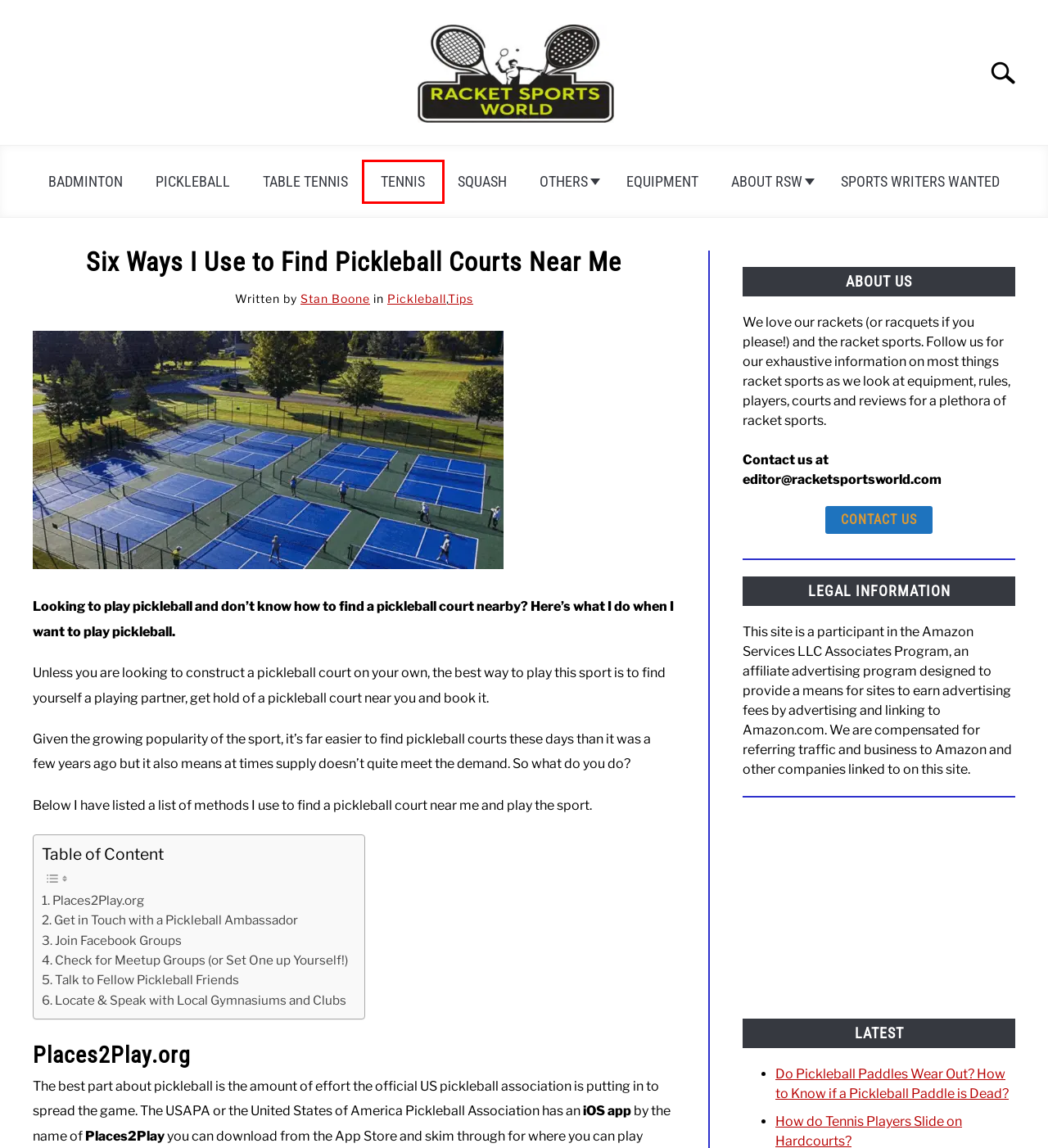Using the screenshot of a webpage with a red bounding box, pick the webpage description that most accurately represents the new webpage after the element inside the red box is clicked. Here are the candidates:
A. Squash – Racket Sports World
B. Tennis – Racket Sports World
C. Looking for Racket Sports Writers – Racket Sports World
D. Pickleball – Racket Sports World
E. About RacketSportsWorld.com – Racket Sports World
F. Tips – Racket Sports World
G. Stan Boone – Racket Sports World
H. Badminton – Racket Sports World

B